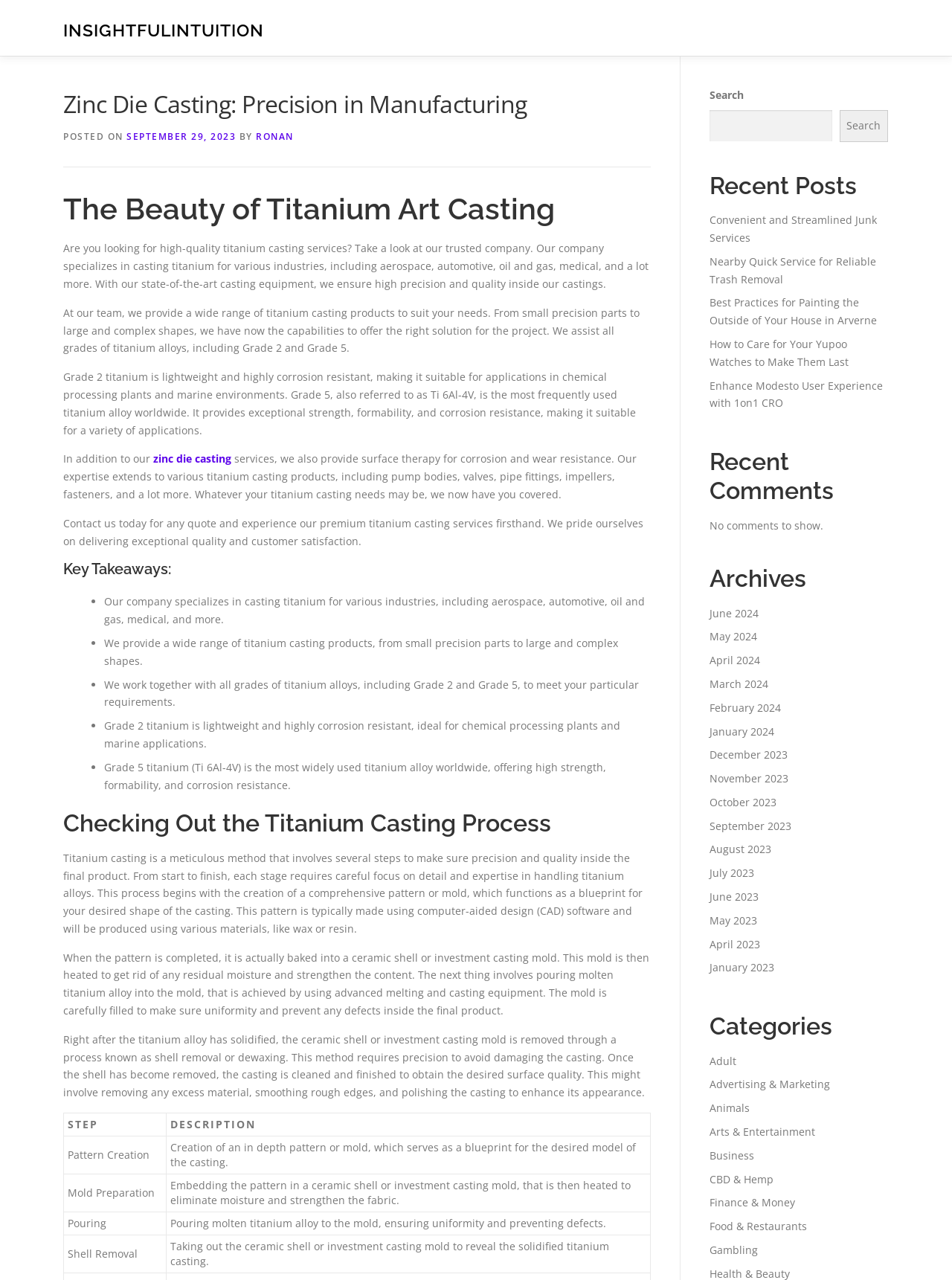Provide the bounding box coordinates for the UI element that is described by this text: "Convenient and Streamlined Junk Services". The coordinates should be in the form of four float numbers between 0 and 1: [left, top, right, bottom].

[0.745, 0.166, 0.921, 0.191]